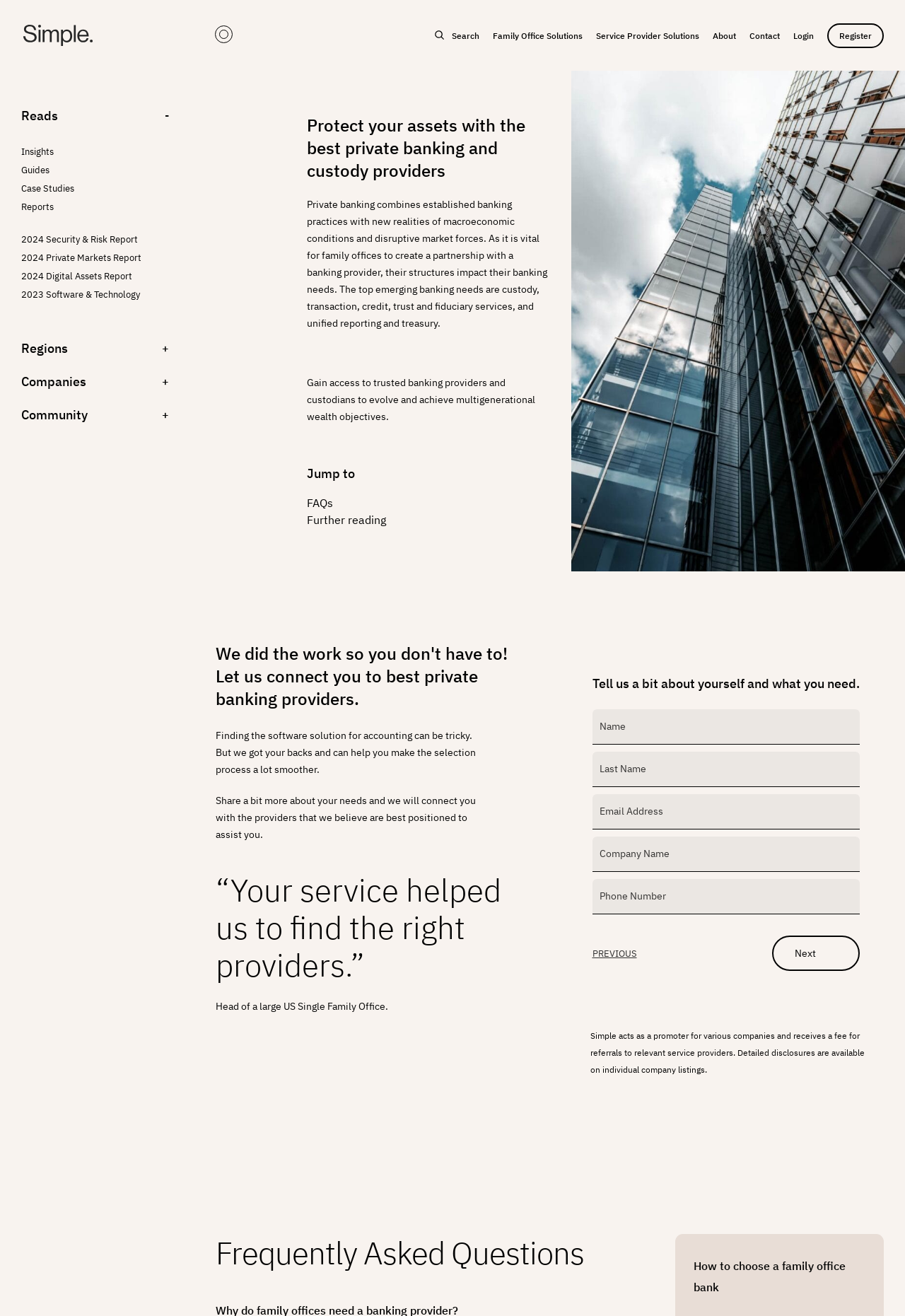What is the main purpose of this webpage?
Examine the image and provide an in-depth answer to the question.

Based on the webpage content, it appears that the main purpose is to connect family offices with private banking providers and custodians, allowing them to find the right partner for their needs.